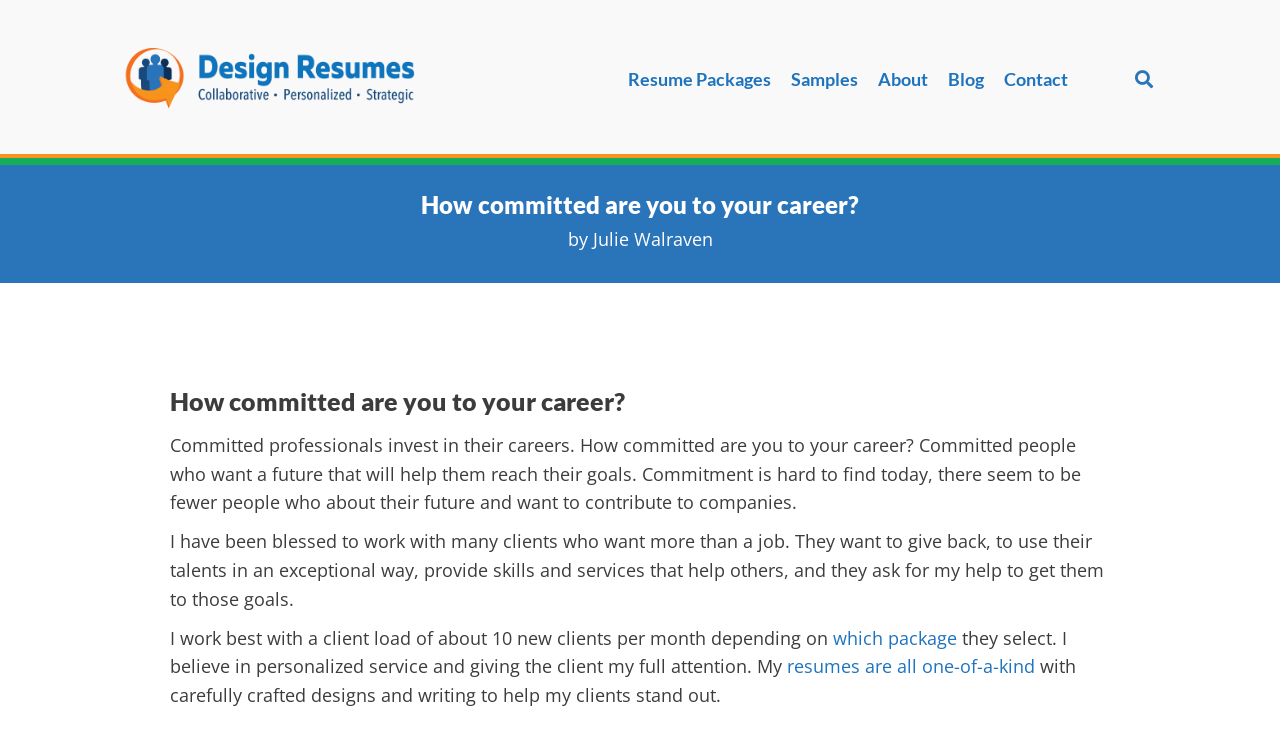Determine the bounding box coordinates of the clickable element to achieve the following action: 'Search for a keyword'. Provide the coordinates as four float values between 0 and 1, formatted as [left, top, right, bottom].

[0.874, 0.075, 0.914, 0.143]